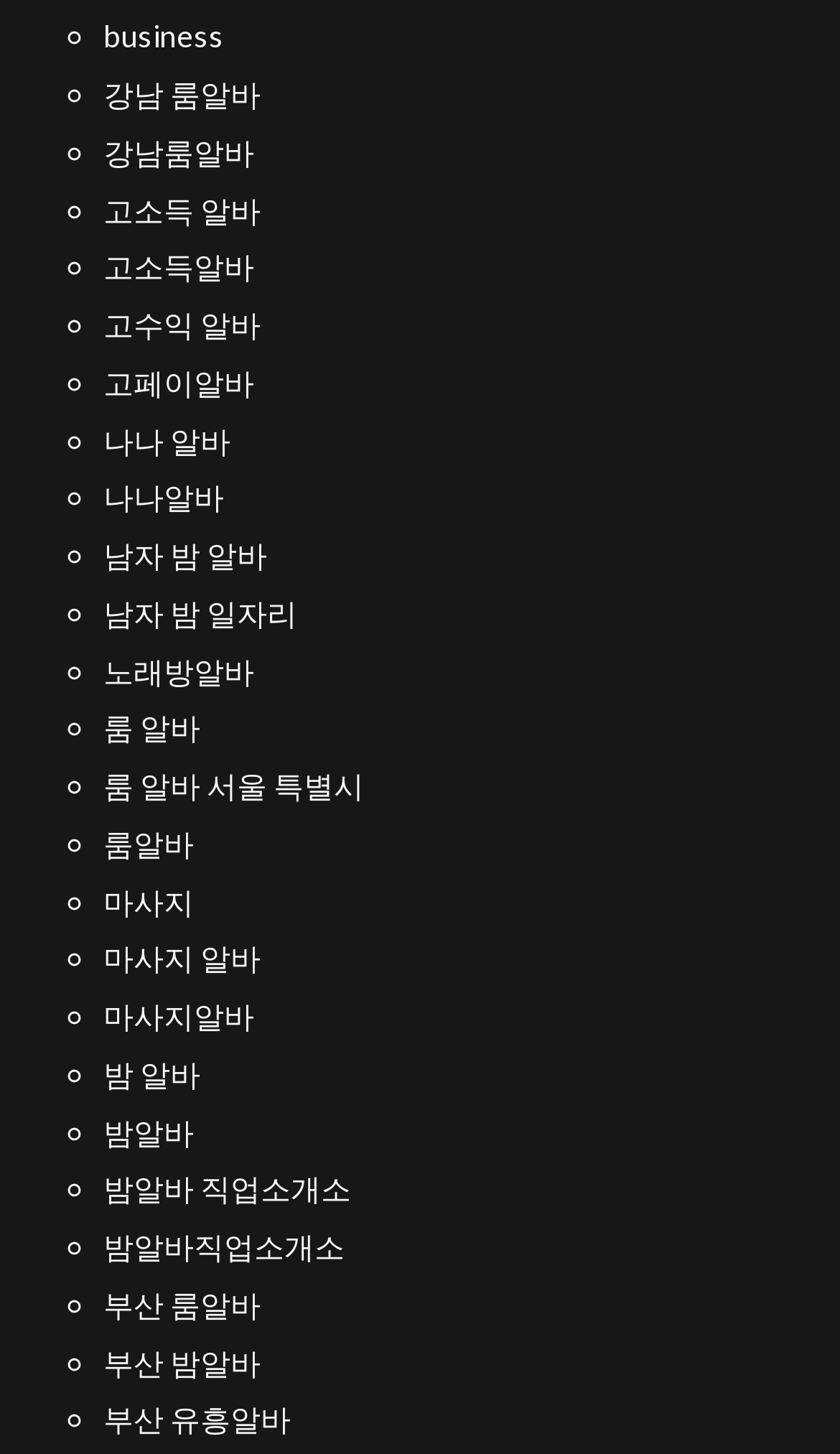Refer to the image and provide an in-depth answer to the question: 
What is the industry mentioned in some of the links?

Some of the links on the webpage mention 'massage' as the industry, indicating that there are job opportunities available in the massage therapy or spa services sector.